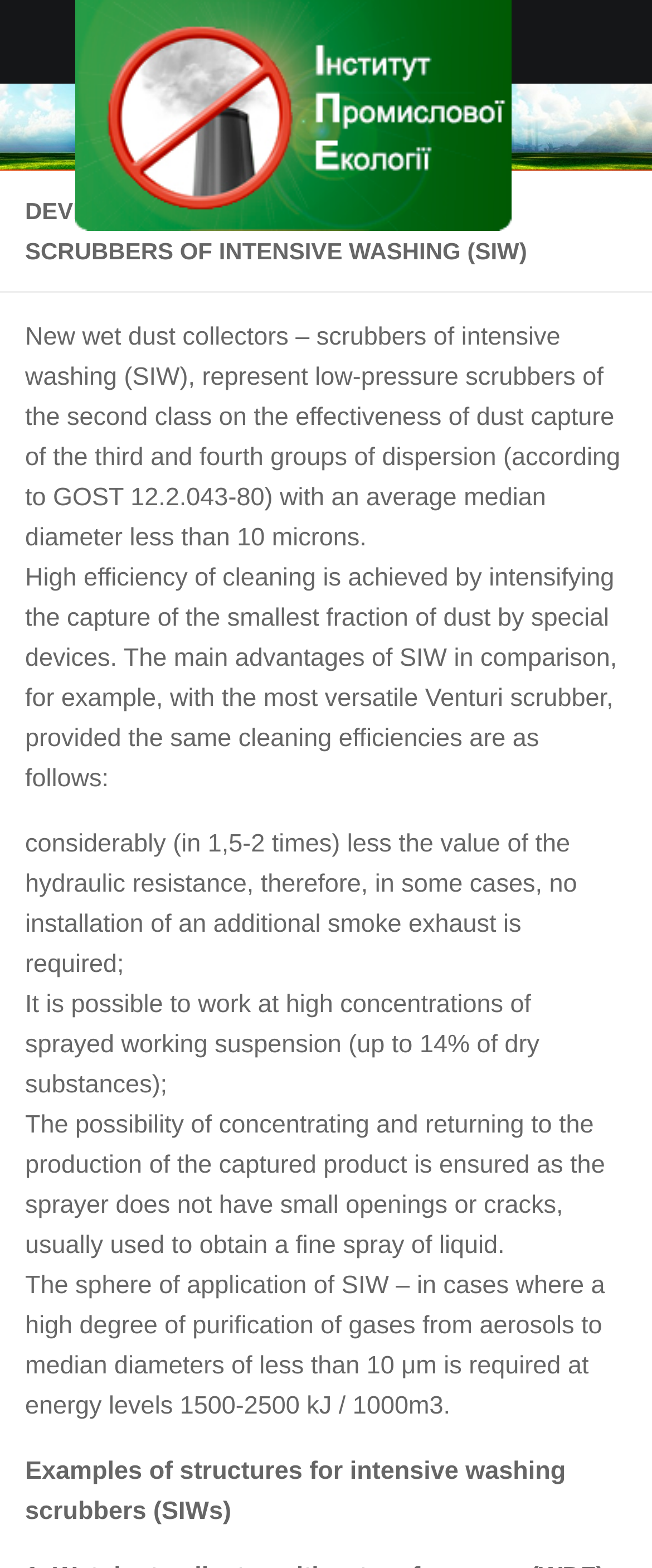What is the main topic of this webpage?
Provide a detailed and extensive answer to the question.

The webpage is about the development and introduction of scrubbers of intensive washing (SIW), which are low-pressure scrubbers of the second class on the effectiveness of dust capture of the third and fourth groups of dispersion.